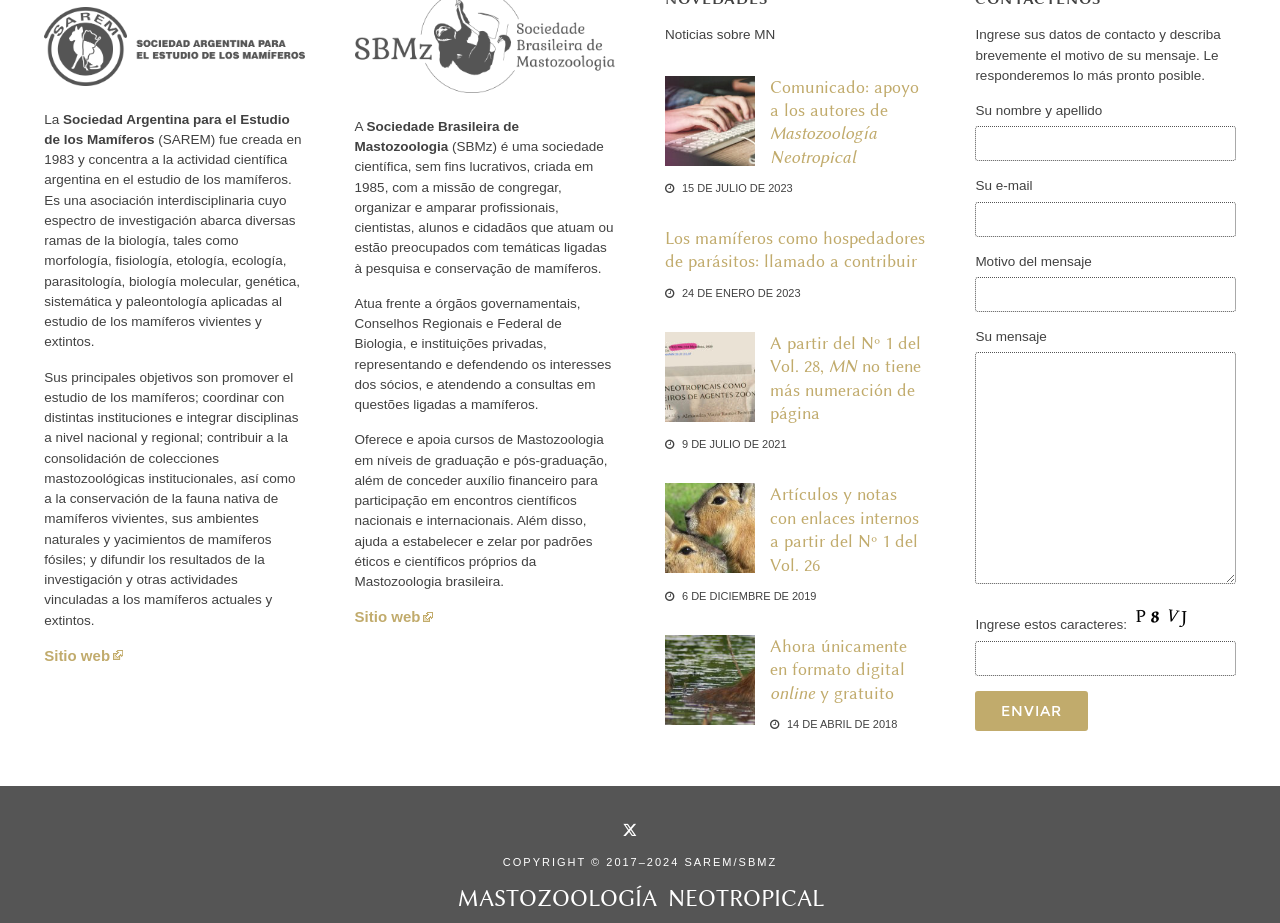Identify the bounding box coordinates for the region to click in order to carry out this instruction: "Follow the 'MN EN TWITTER' link". Provide the coordinates using four float numbers between 0 and 1, formatted as [left, top, right, bottom].

[0.486, 0.884, 0.51, 0.915]